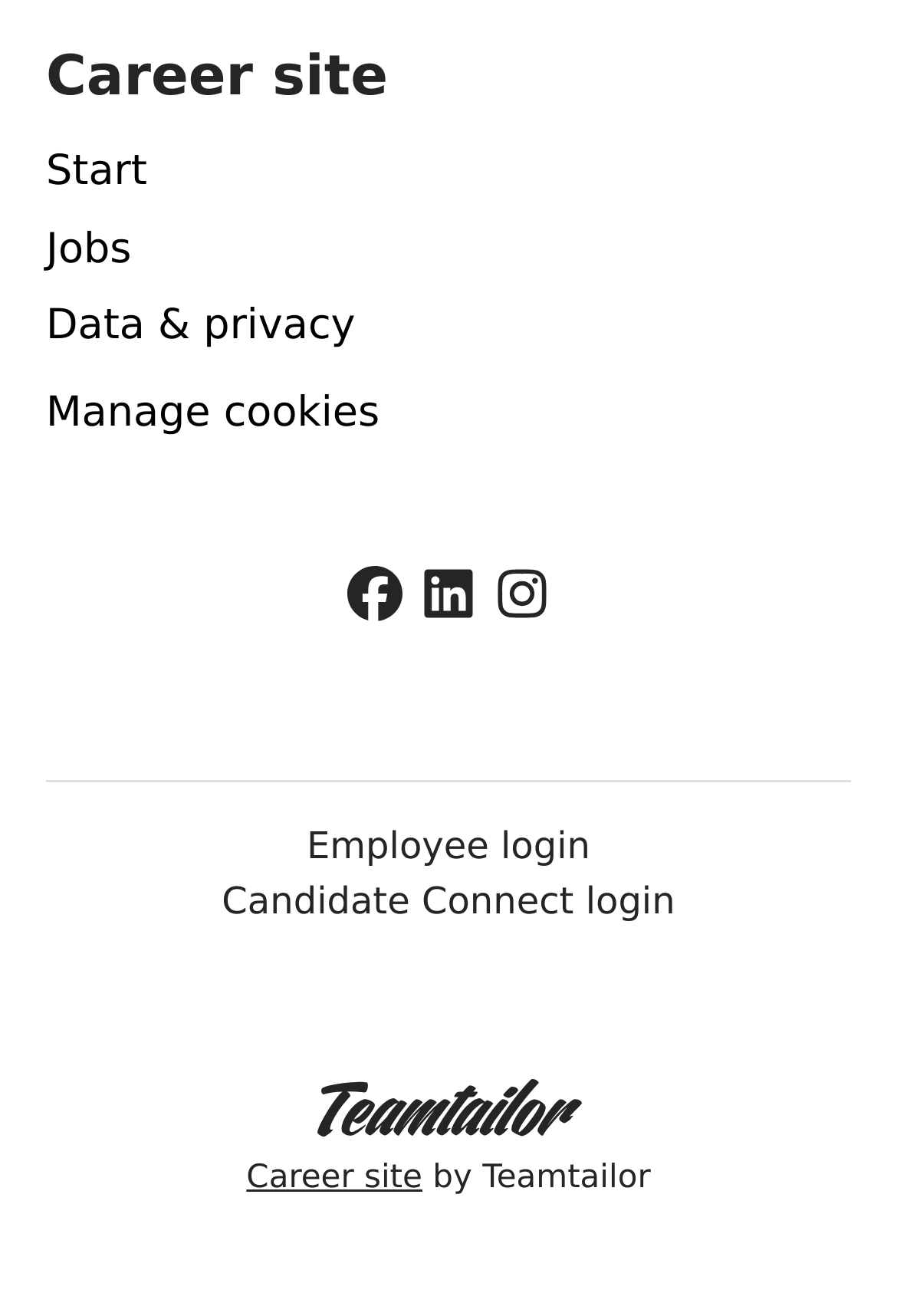Determine the bounding box coordinates of the region to click in order to accomplish the following instruction: "View Candidate Connect login page". Provide the coordinates as four float numbers between 0 and 1, specifically [left, top, right, bottom].

[0.247, 0.664, 0.753, 0.706]